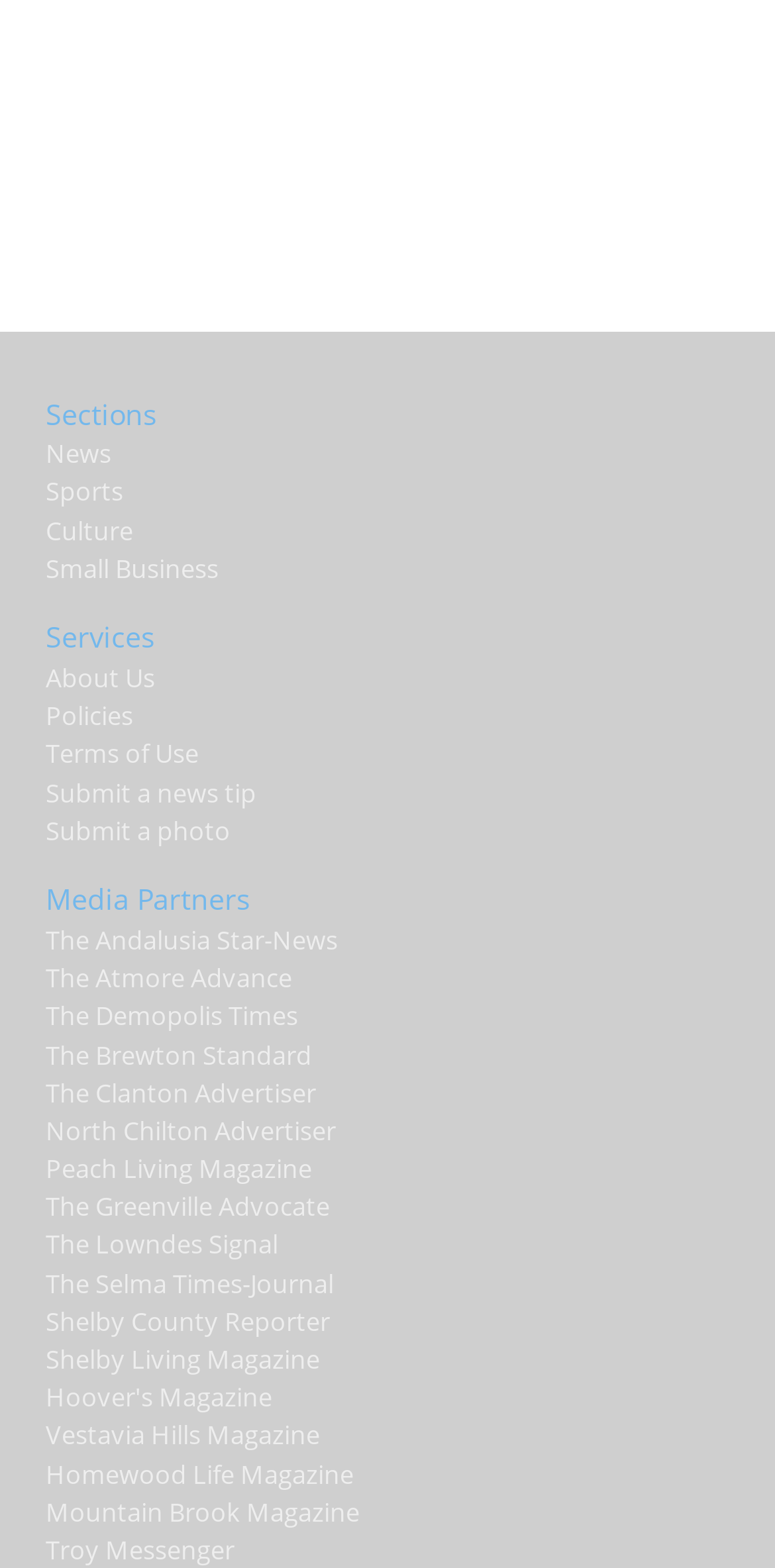Based on the element description, predict the bounding box coordinates (top-left x, top-left y, bottom-right x, bottom-right y) for the UI element in the screenshot: News

[0.059, 0.278, 0.144, 0.301]